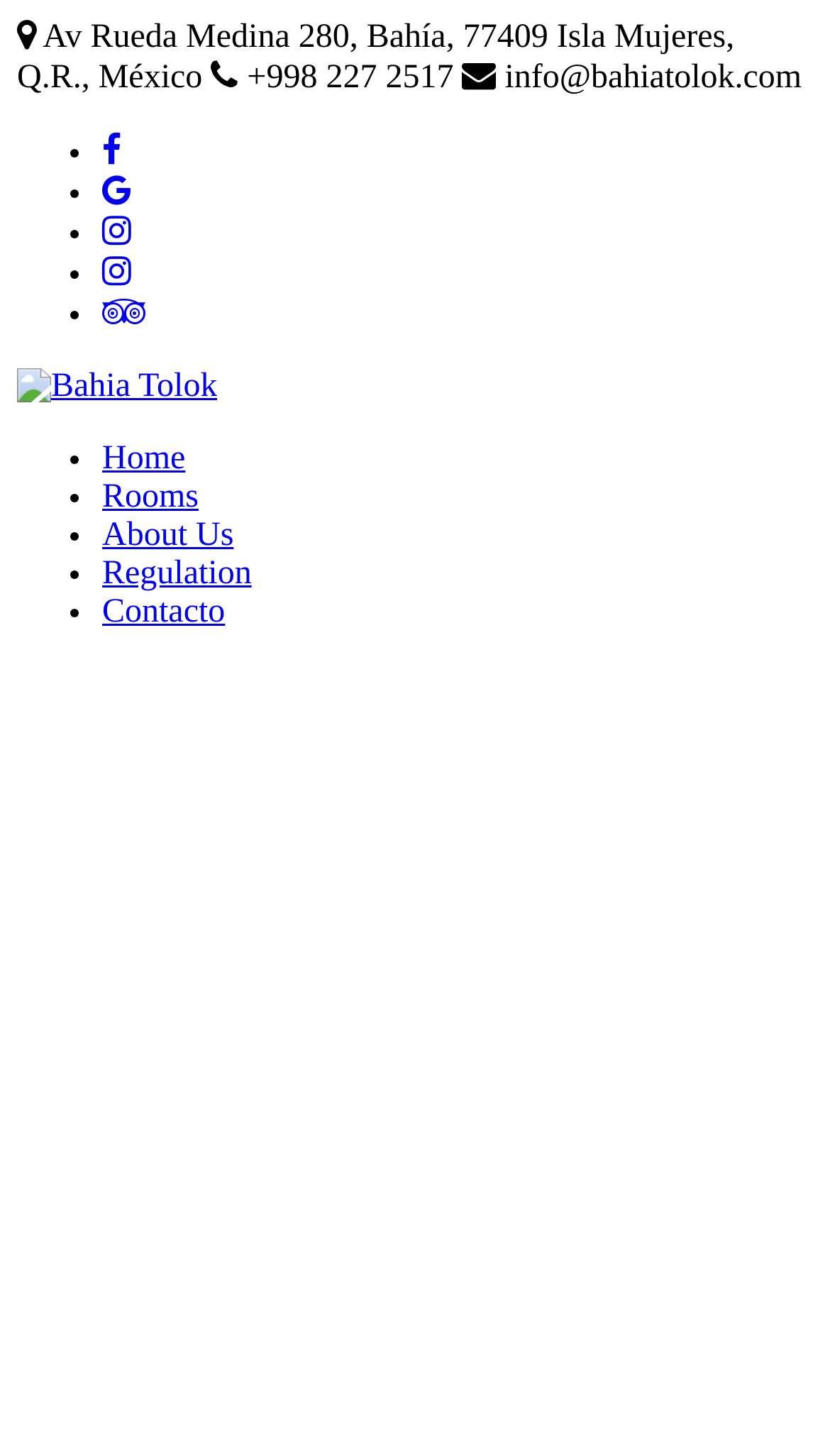Utilize the details in the image to thoroughly answer the following question: What is the address of the hotel?

I found the address of the hotel by looking at the static text element on the webpage, which is located at the top of the page and has a bounding box of [0.021, 0.013, 0.885, 0.066]. The text reads 'Av Rueda Medina 280, Bahía, 77409 Isla Mujeres, Q.R., México'.